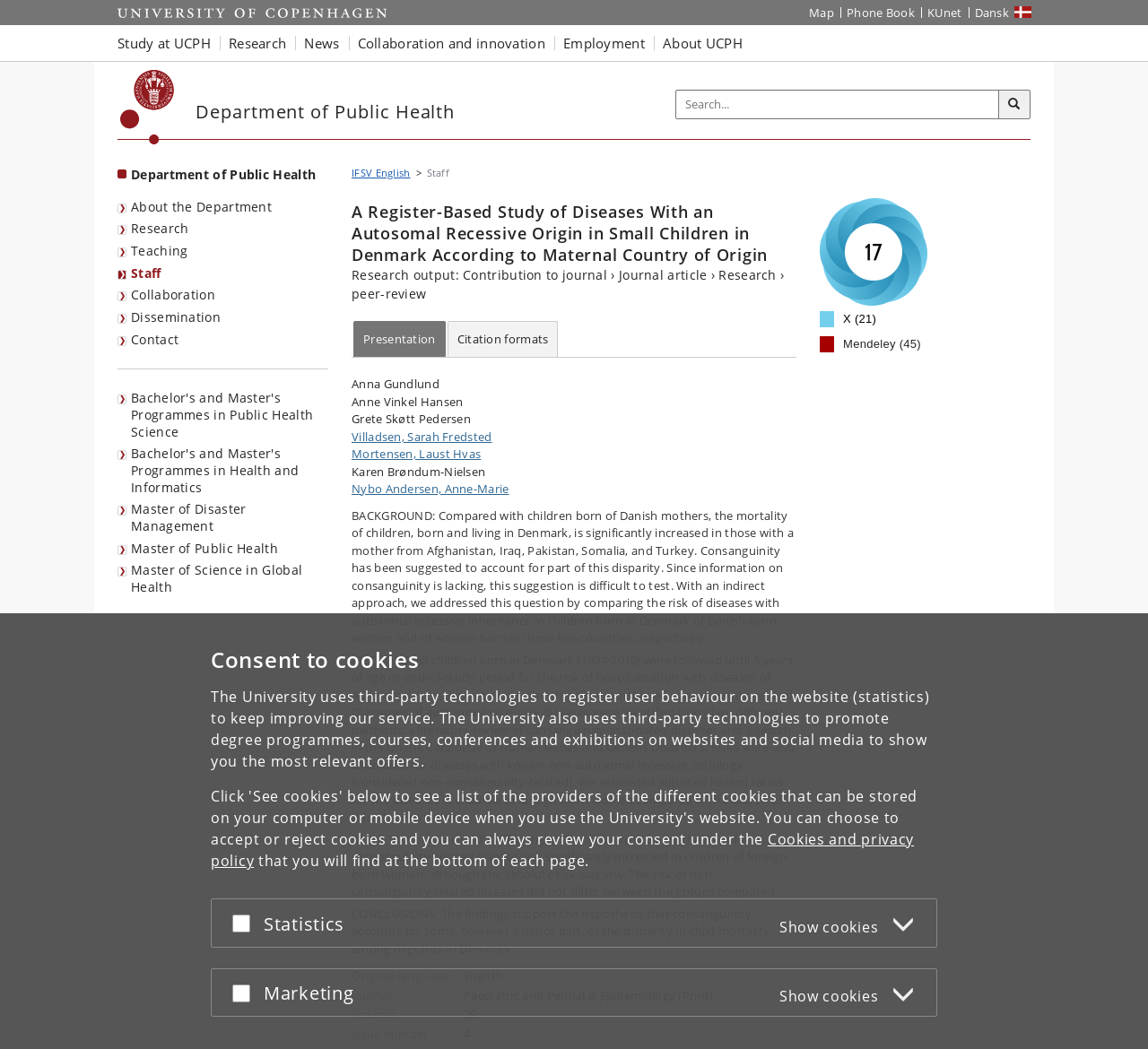Give the bounding box coordinates for this UI element: "Mortensen, Laust Hvas". The coordinates should be four float numbers between 0 and 1, arranged as [left, top, right, bottom].

[0.306, 0.425, 0.419, 0.44]